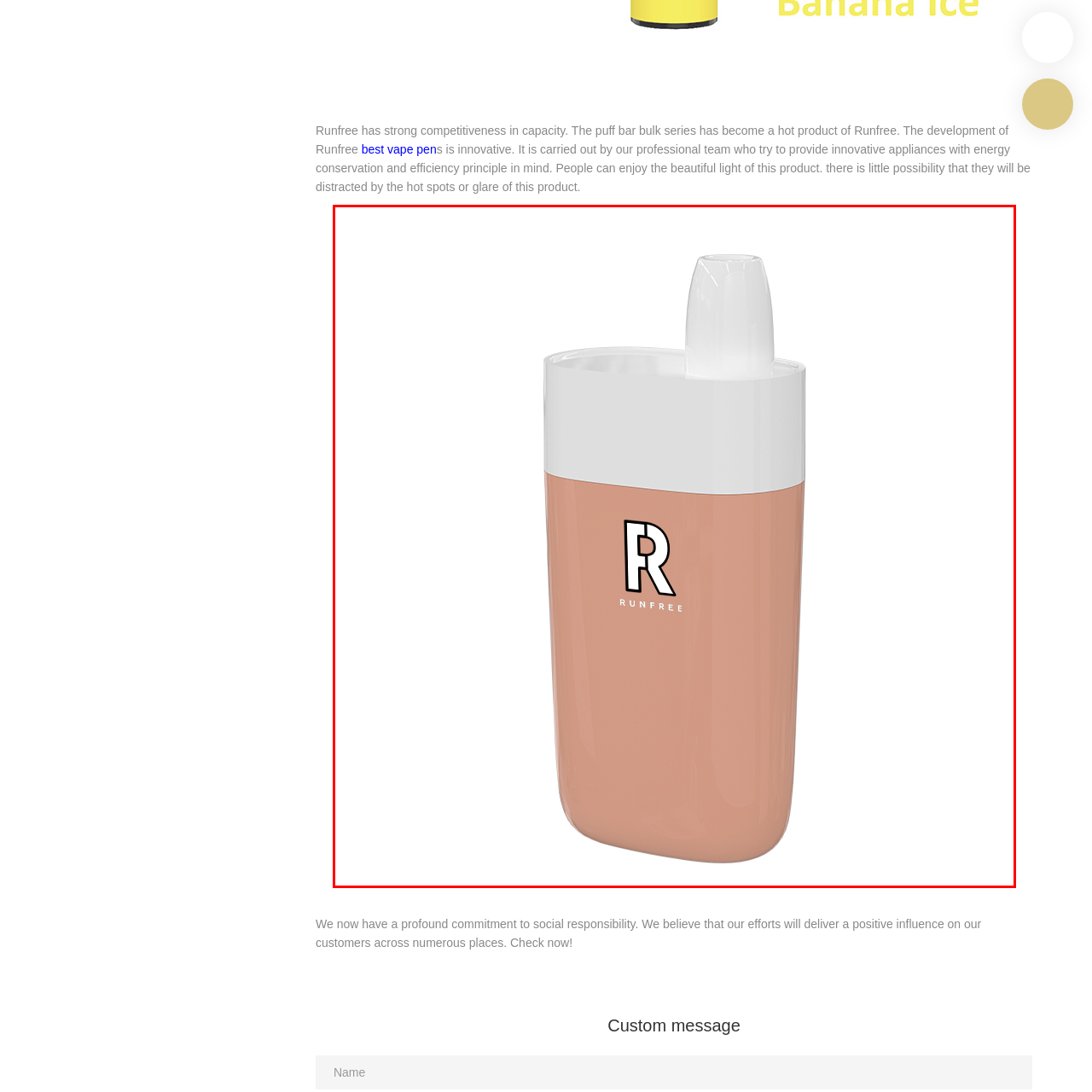Describe the contents of the image that is surrounded by the red box in a detailed manner.

The image features a sleek and modern vape device from Runfree, characterized by a minimalist design. The device showcases a soft peach color on its body with a glossy finish, complemented by a contrasting white mouthpiece at the top. Prominently displayed on the front is the Runfree logo, featuring a stylized "R" along with the brand name. This product is part of Runfree's puff bar bulk series, which has gained popularity for its innovative design focused on energy conservation and efficiency, allowing users to enjoy a visually appealing experience without distractions from glare or hot spots. The company emphasizes its commitment to social responsibility, aiming to positively impact its customers through these innovative vaping products.